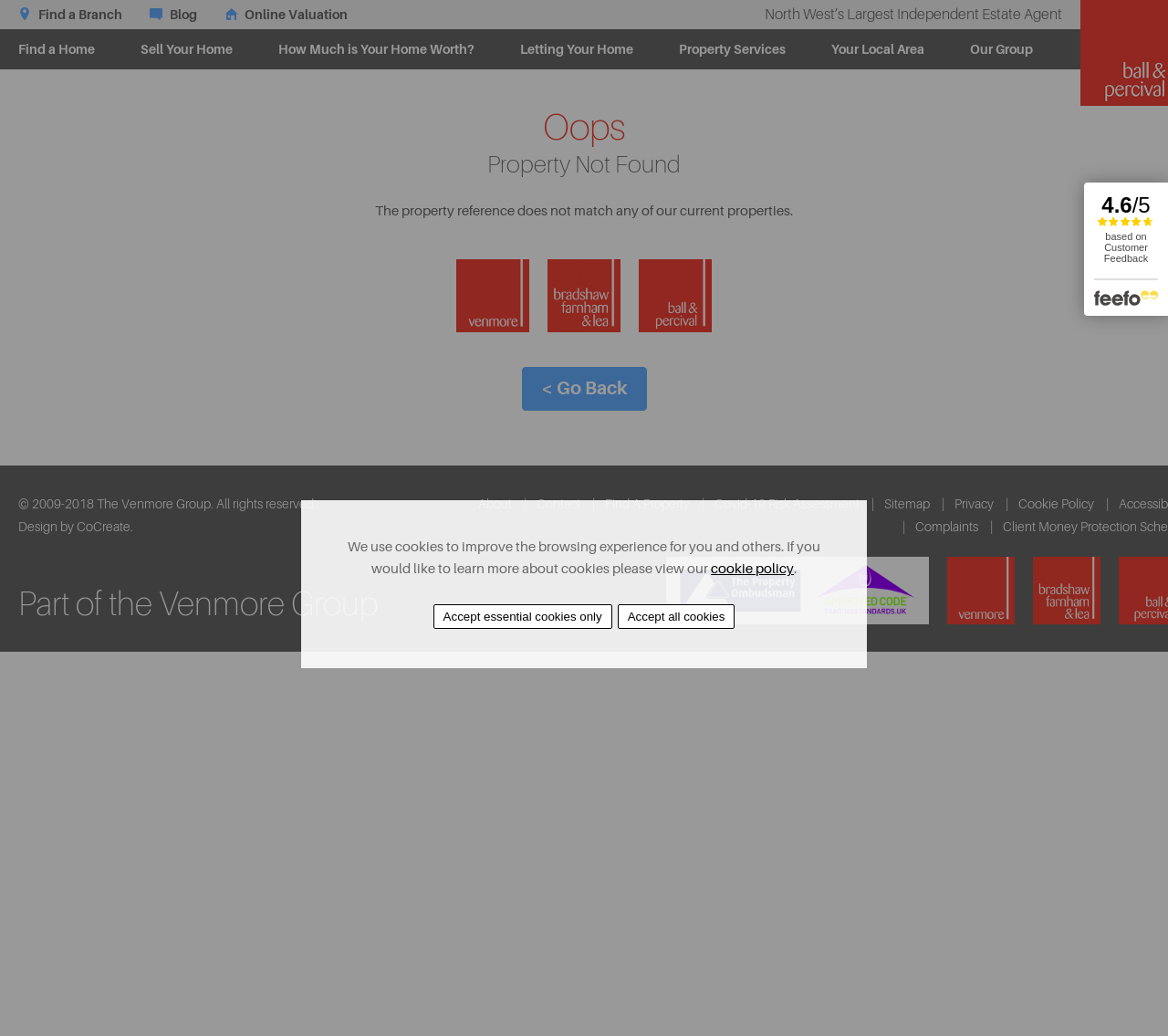Analyze and describe the webpage in a detailed narrative.

This webpage appears to be a property details page from an estate agent's website. At the top, there is a rating section with a 4.6 out of 5 rating based on customer feedback, accompanied by a feefo logo. Below this, there are three links to find a branch, access the blog, and get an online valuation.

The main navigation menu is located below, with links to find a home, sell a home, get a property valuation, let a home, and access property services. There are also links to the local area and the estate agent's group.

The main content of the page is an error message stating that the property reference does not match any current properties. Below this, there is a "Go Back" button.

At the bottom of the page, there is a footer section with links to various pages, including about, contact, find a property, and sitemap. There are also links to the estate agent's privacy policy, cookie policy, and complaints procedure. The footer section also includes a copyright notice and a link to the website's design company.

On the right side of the footer section, there are logos and links to the Venmore Group and BFL Homes. There is also an image of the Ombudsman logo.

Above the footer section, there is a message about the use of cookies on the website, with links to the cookie policy and buttons to accept essential cookies only or all cookies.